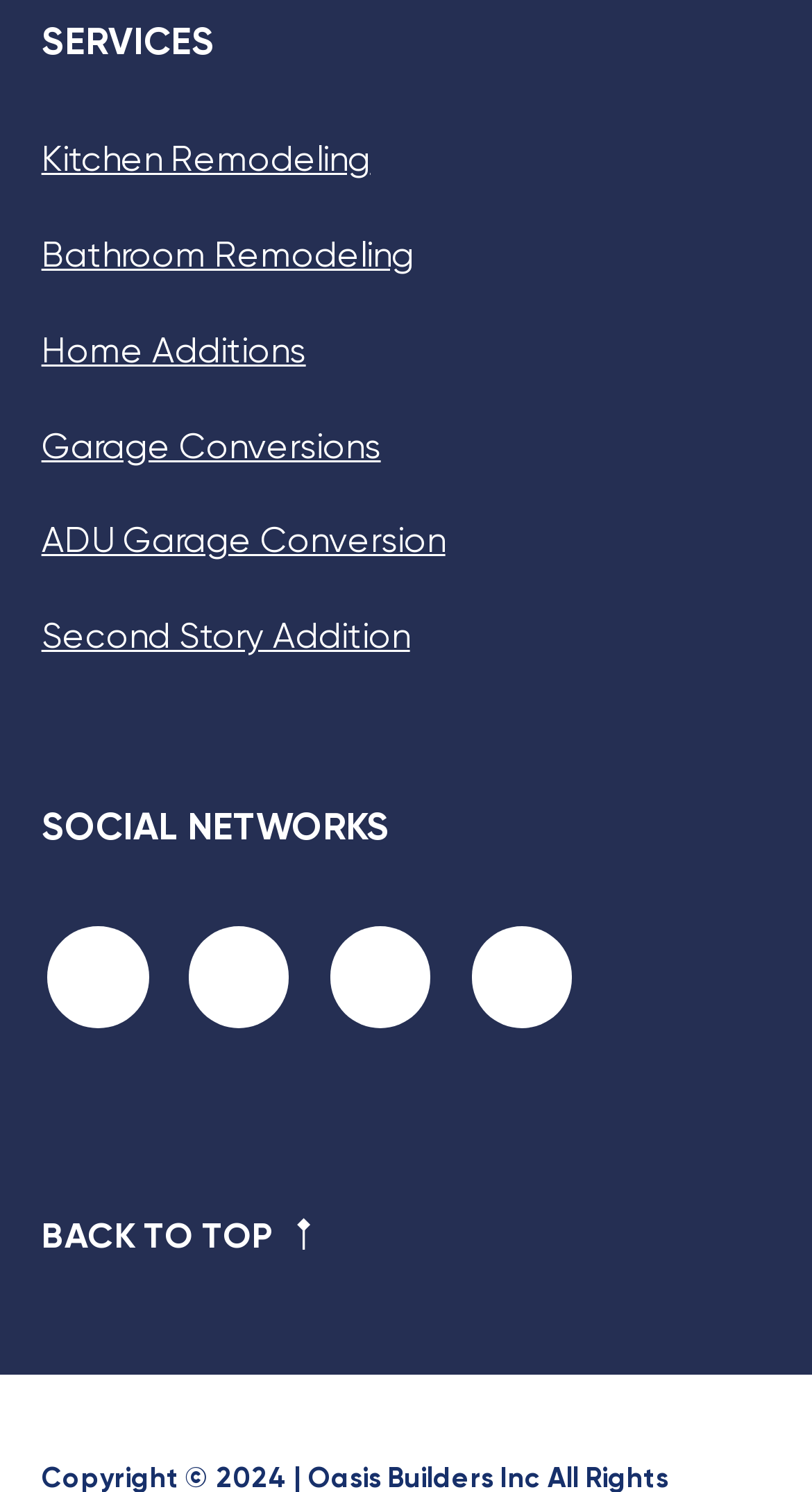Locate the bounding box coordinates of the segment that needs to be clicked to meet this instruction: "Visit Bathroom Remodeling".

[0.051, 0.156, 0.51, 0.184]